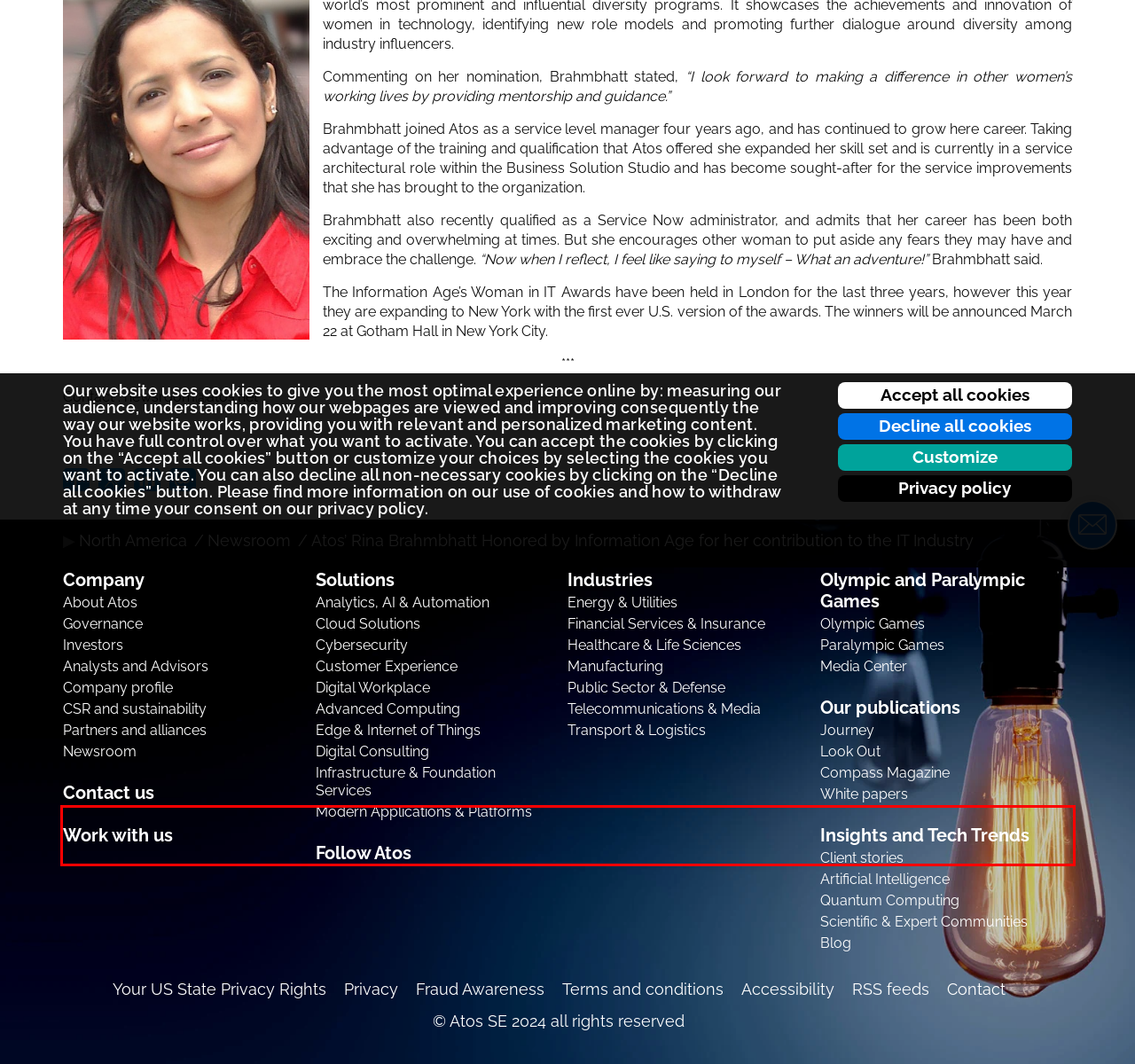Within the screenshot of a webpage, identify the red bounding box and perform OCR to capture the text content it contains.

These are essential for the user navigation and allow to give access to certain functionalities such as secured zones accesses. Without these cookies, it won’t be possible to provide the service. Matomo on premise